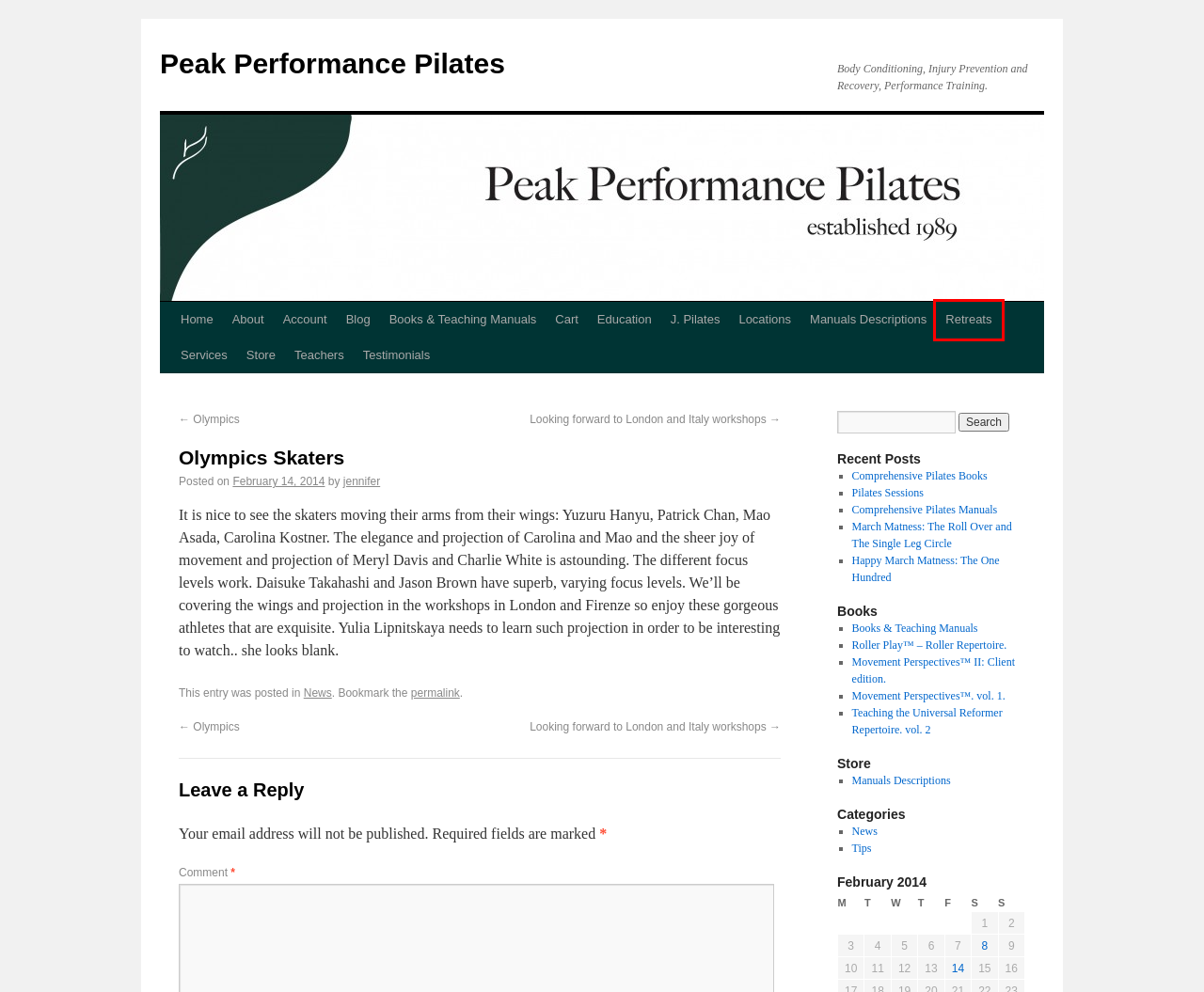Examine the screenshot of a webpage with a red bounding box around a UI element. Select the most accurate webpage description that corresponds to the new page after clicking the highlighted element. Here are the choices:
A. Looking forward to London and Italy workshops | Peak Performance Pilates
B. J. Pilates | Peak Performance Pilates
C. Teachers | Peak Performance Pilates
D. Olympics | Peak Performance Pilates
E. Retreats | Peak Performance Pilates
F. Education | Peak Performance Pilates
G. Cart | Peak Performance Pilates
H. Peak Performance Pilates | Body Conditioning, Injury Prevention and Recovery, Performance Training.

E